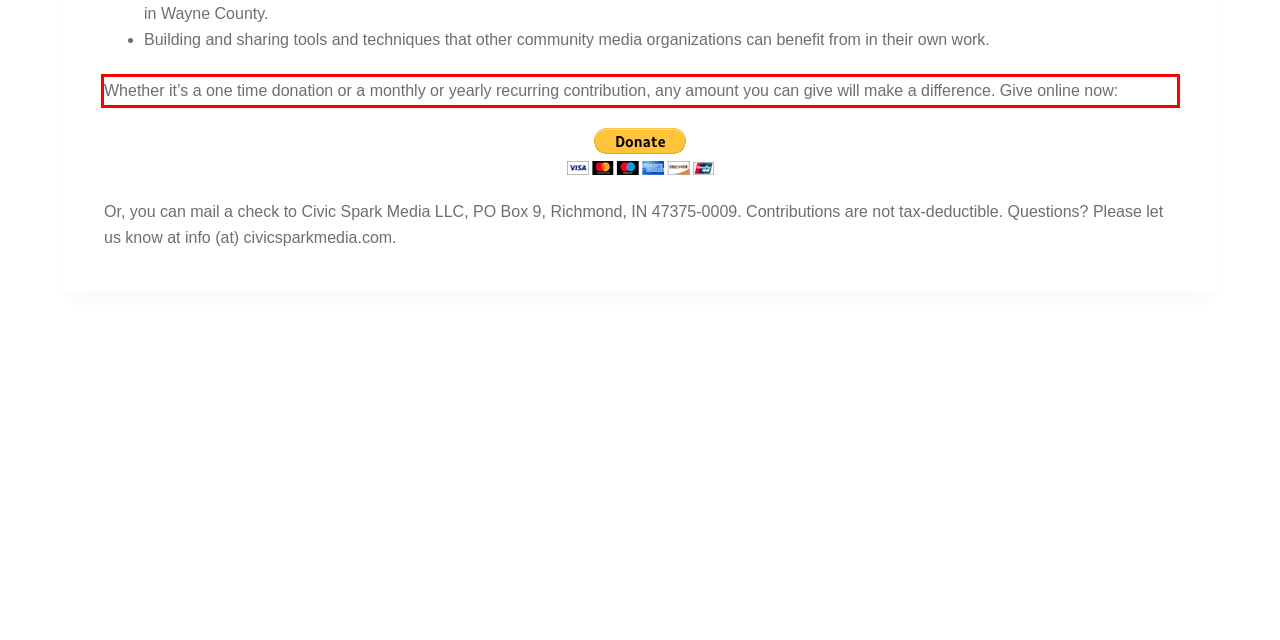Using the provided screenshot of a webpage, recognize the text inside the red rectangle bounding box by performing OCR.

Whether it’s a one time donation or a monthly or yearly recurring contribution, any amount you can give will make a difference. Give online now: